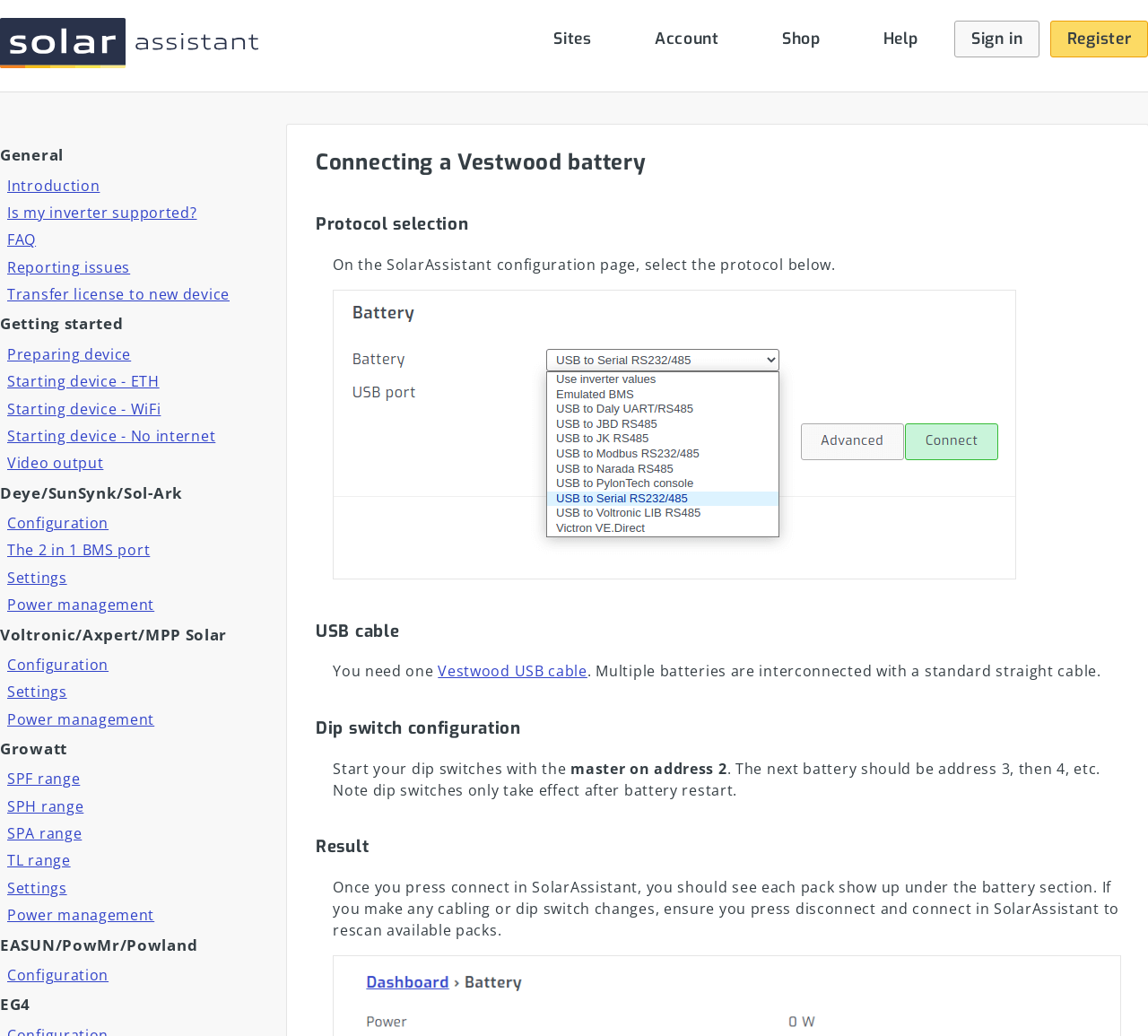Write an extensive caption that covers every aspect of the webpage.

The webpage is titled "SolarAssistant" and features a logo at the top left corner. Below the logo, there are several links to different sections of the website, including "Sites", "Account", "Shop", "Help", "Sign in", and "Register", which are aligned horizontally across the top of the page.

The main content of the page is divided into several sections, each with a heading and a list of links or text. The first section is titled "General" and contains links to introduction, FAQs, and reporting issues. The next section is titled "Getting started" and provides links to guides on preparing devices, starting devices, and video output.

The following sections are dedicated to specific brands of solar inverters, including Deye/SunSynk/Sol-Ark, Voltronic/Axpert/MPP Solar, Growatt, and EASUN/PowMr/Powland. Each section contains links to configuration, settings, and power management guides specific to the respective brand.

Below these sections, there is a tutorial on connecting a Vestwood battery, which includes headings, images, and step-by-step instructions. The tutorial covers protocol selection, USB cable requirements, dip switch configuration, and the expected result of connecting the battery.

Throughout the page, there are a total of 20 links to different sections or guides, 7 headings, and 13 static text elements providing additional information or instructions.